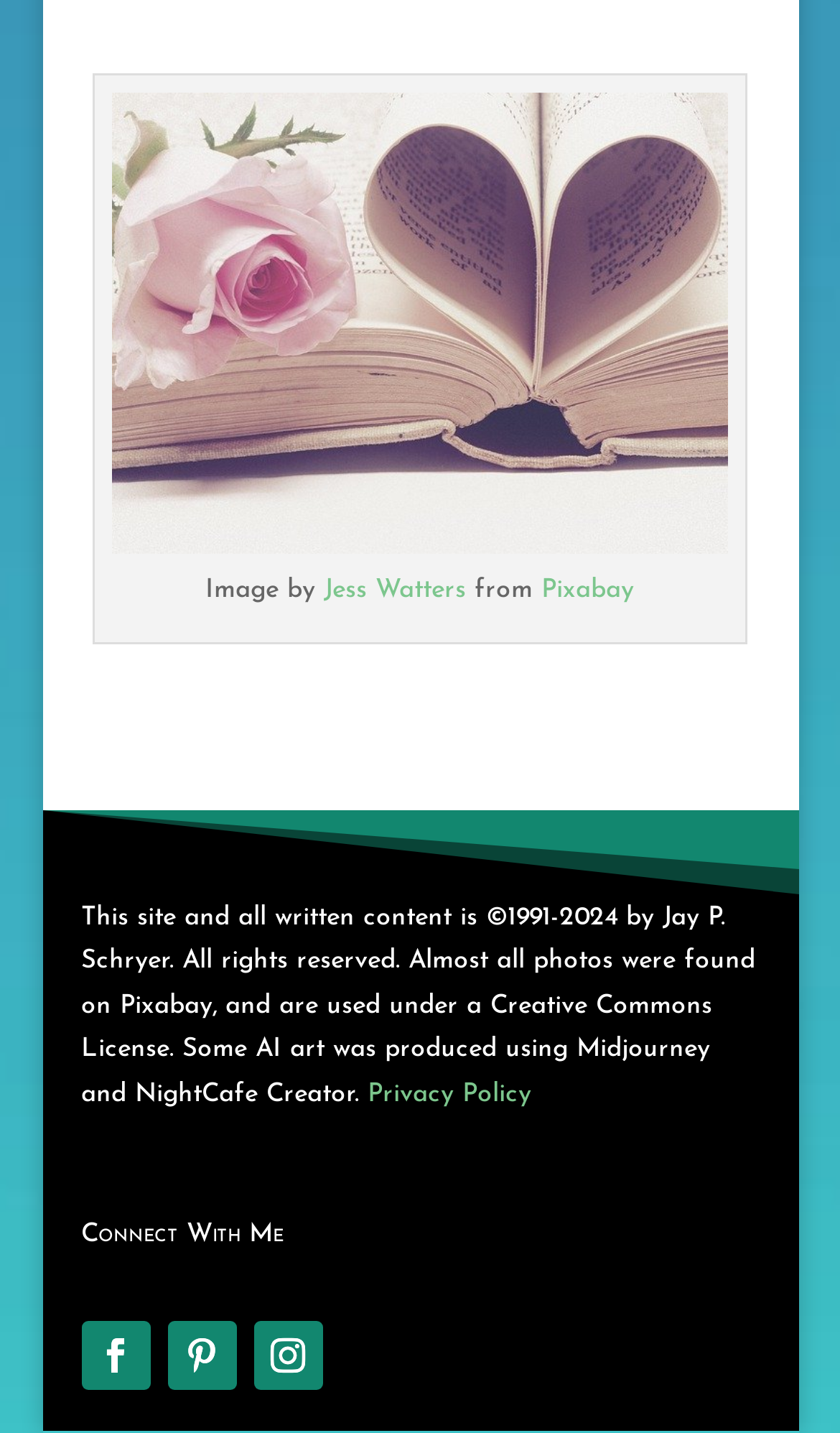Determine the bounding box coordinates for the UI element described. Format the coordinates as (top-left x, top-left y, bottom-right x, bottom-right y) and ensure all values are between 0 and 1. Element description: Pixabay

[0.645, 0.404, 0.755, 0.422]